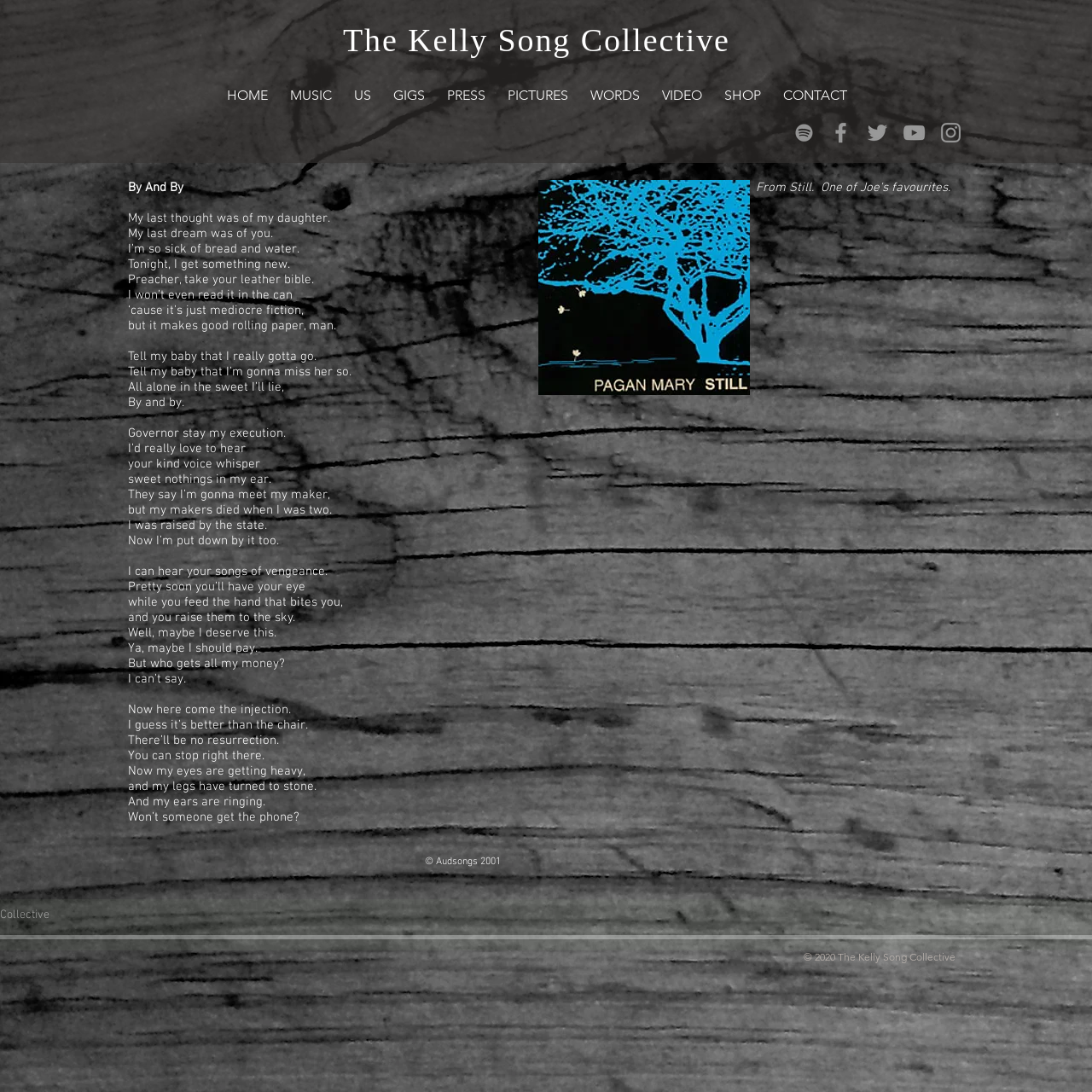Detail the various sections and features of the webpage.

The webpage is for the Kelly Song Collective, with the title "By And By" prominently displayed at the top. Below the title, there is a navigation menu with links to various sections of the website, including "HOME", "MUSIC", "US", "GIGS", "PRESS", "PICTURES", "WORDS", "VIDEO", "SHOP", and "CONTACT". 

To the right of the navigation menu, there is a social bar with links to the collective's social media profiles, represented by grey icons for Spotify, Facebook, Twitter, YouTube, and Instagram.

The main content of the webpage is a poem or song lyrics, divided into multiple lines of text. The text is arranged in a single column, with a consistent font and spacing throughout. The poem appears to be a introspective and emotional reflection on life, death, and redemption.

At the bottom of the page, there are two copyright notices, one for Audsongs 2001 and another for The Kelly Song Collective 2020.